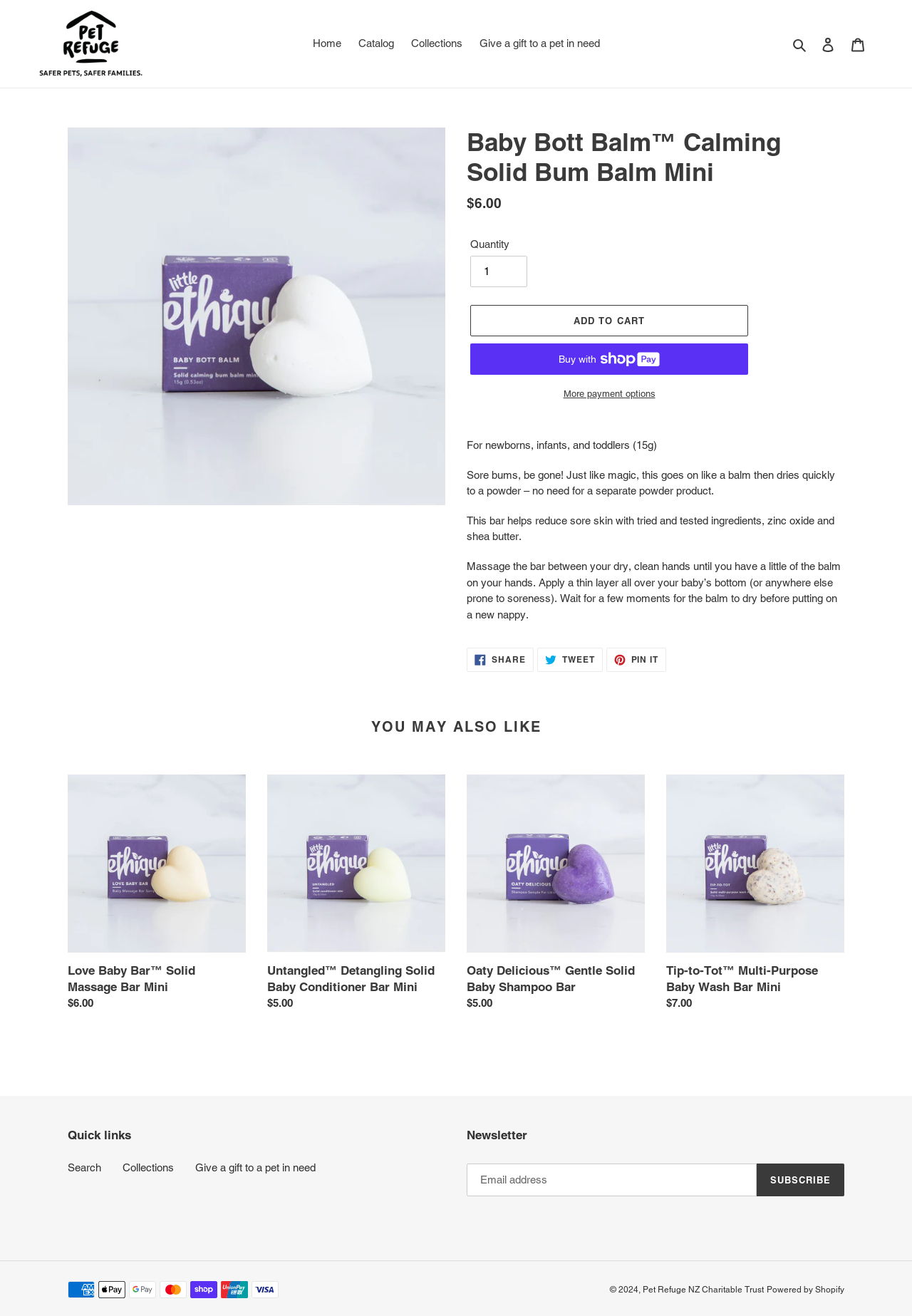Can you show the bounding box coordinates of the region to click on to complete the task described in the instruction: "Search for products"?

[0.864, 0.027, 0.891, 0.04]